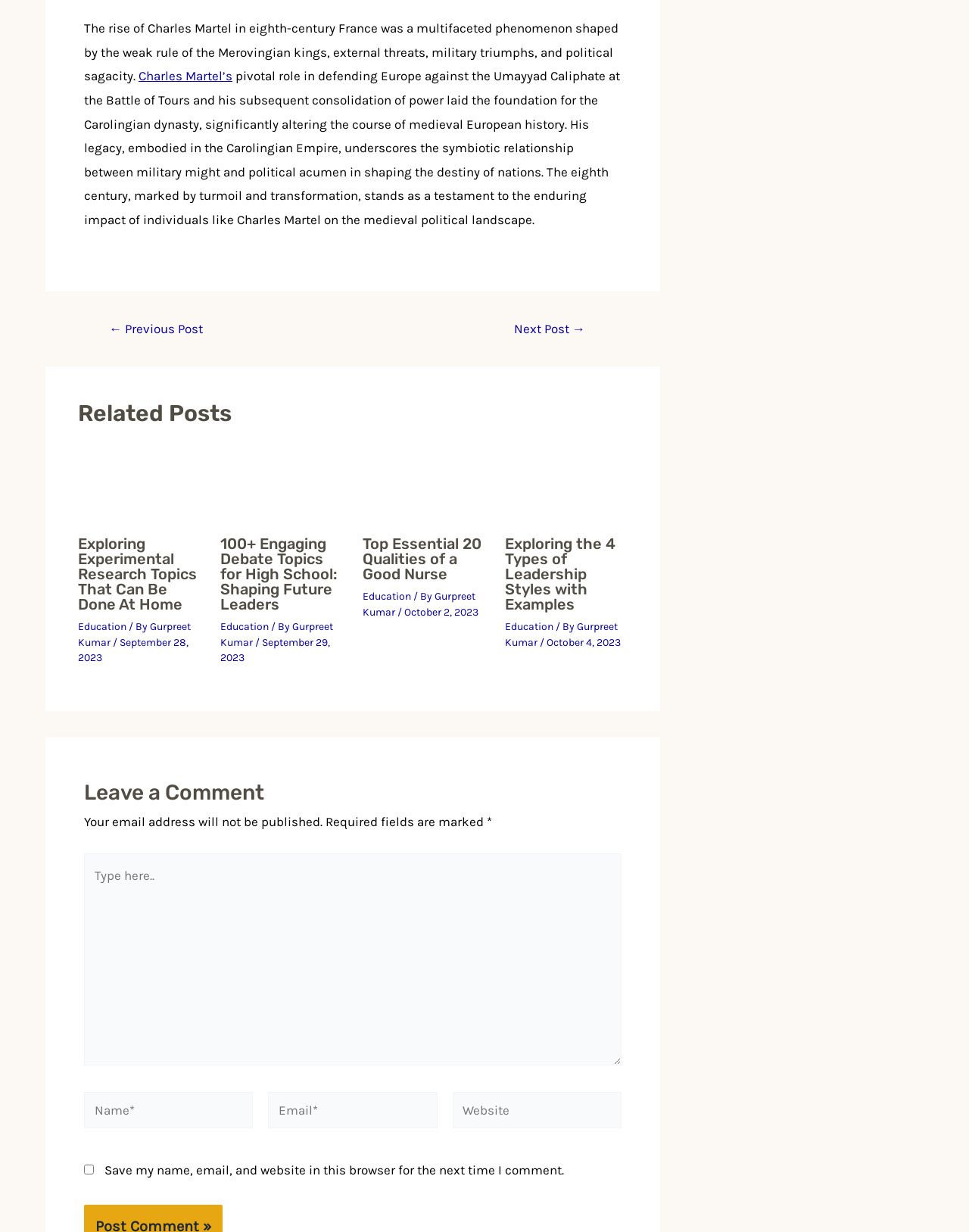Locate the bounding box coordinates of the element to click to perform the following action: 'Click on the 'Leave a Comment' heading'. The coordinates should be given as four float values between 0 and 1, in the form of [left, top, right, bottom].

[0.087, 0.629, 0.641, 0.658]